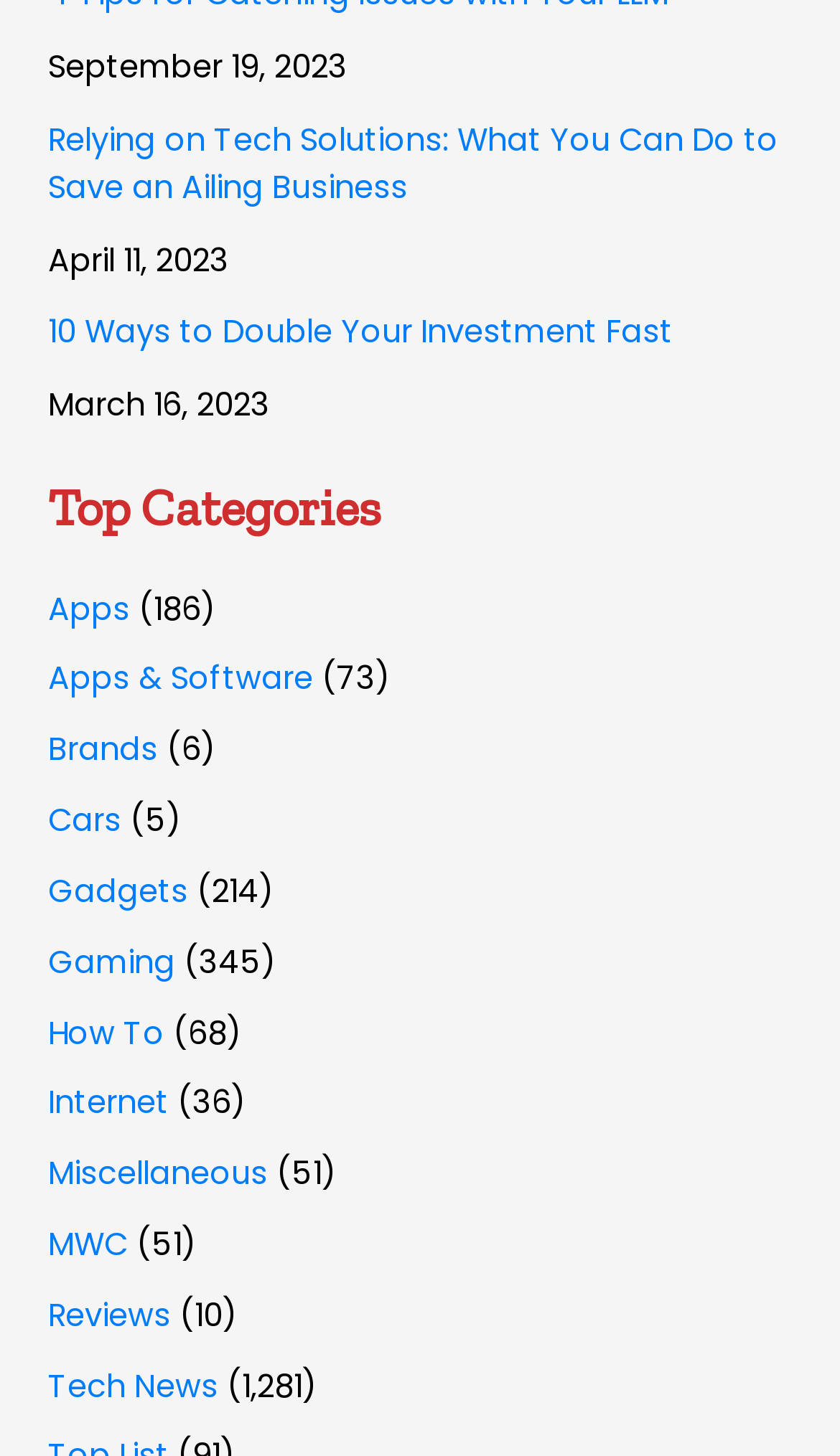Find the bounding box coordinates for the area you need to click to carry out the instruction: "Click on the link 'Tech News'". The coordinates should be four float numbers between 0 and 1, indicated as [left, top, right, bottom].

[0.058, 0.937, 0.26, 0.966]